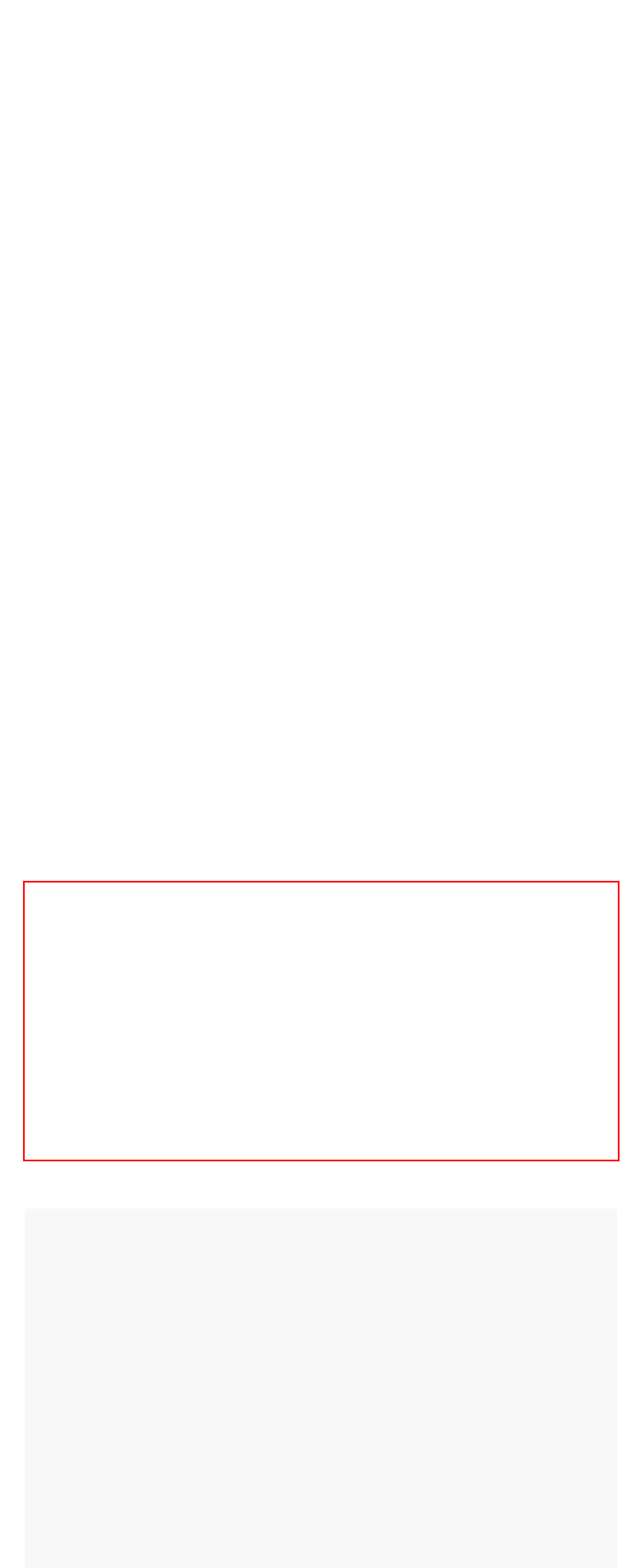Identify the text within the red bounding box on the webpage screenshot and generate the extracted text content.

About Muehlhan: Muehlhan AG is a listed corporation traded on the Open Market of the Frankfurt Stock Exchange (ISIN: DE000A0KD0F7 / WKN A0KD0F). You can find additional information at www.muehlhan-ag.com Contact: Muehlhan AG; phone: +49 40 75271-0; e-mail: investorrelations@muehlhan.com